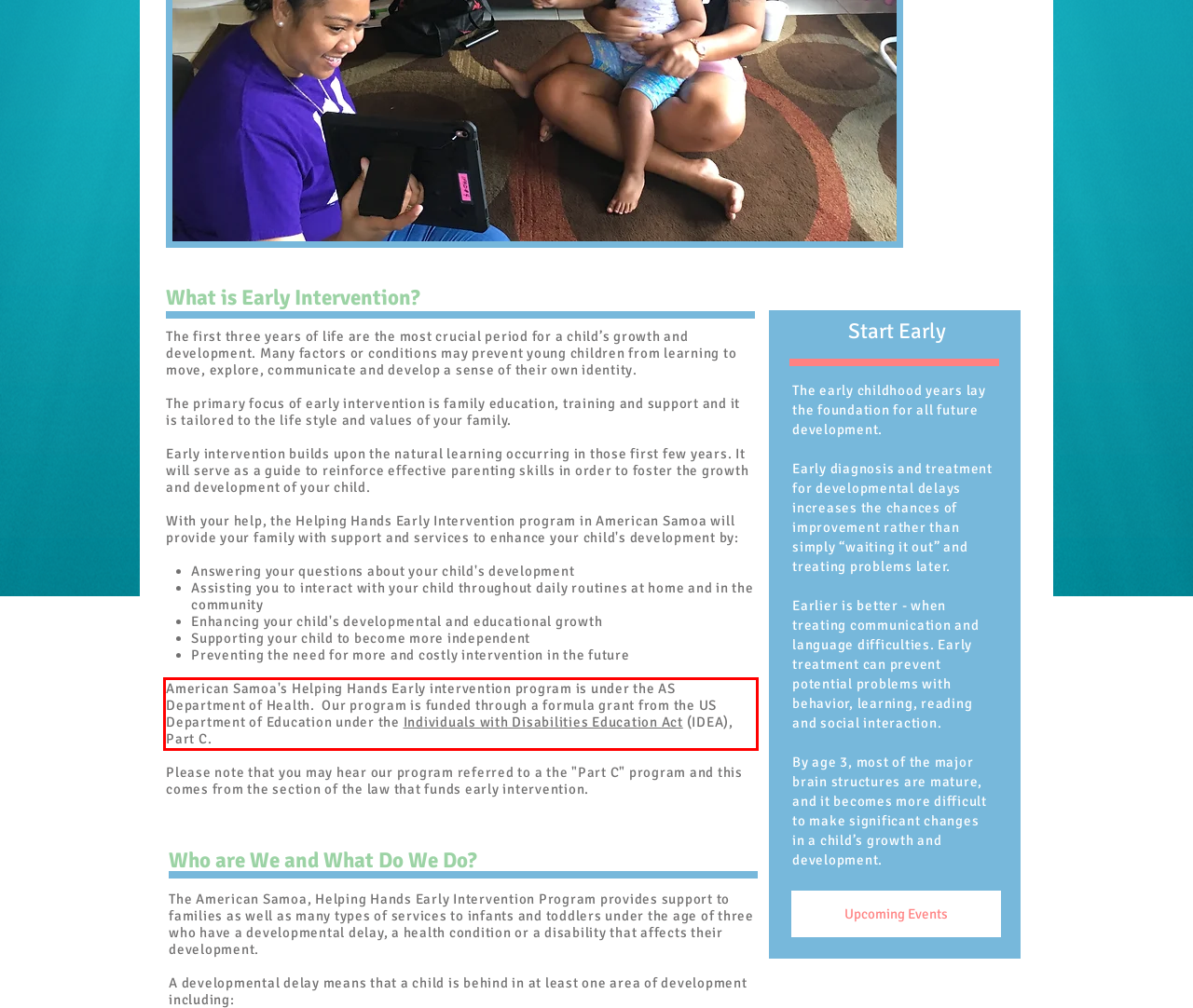You are provided with a screenshot of a webpage containing a red bounding box. Please extract the text enclosed by this red bounding box.

American Samoa's Helping Hands Early intervention program is under the AS Department of Health. Our program is funded through a formula grant from the US Department of Education under the Individuals with Disabilities Education Act (IDEA), Part C.